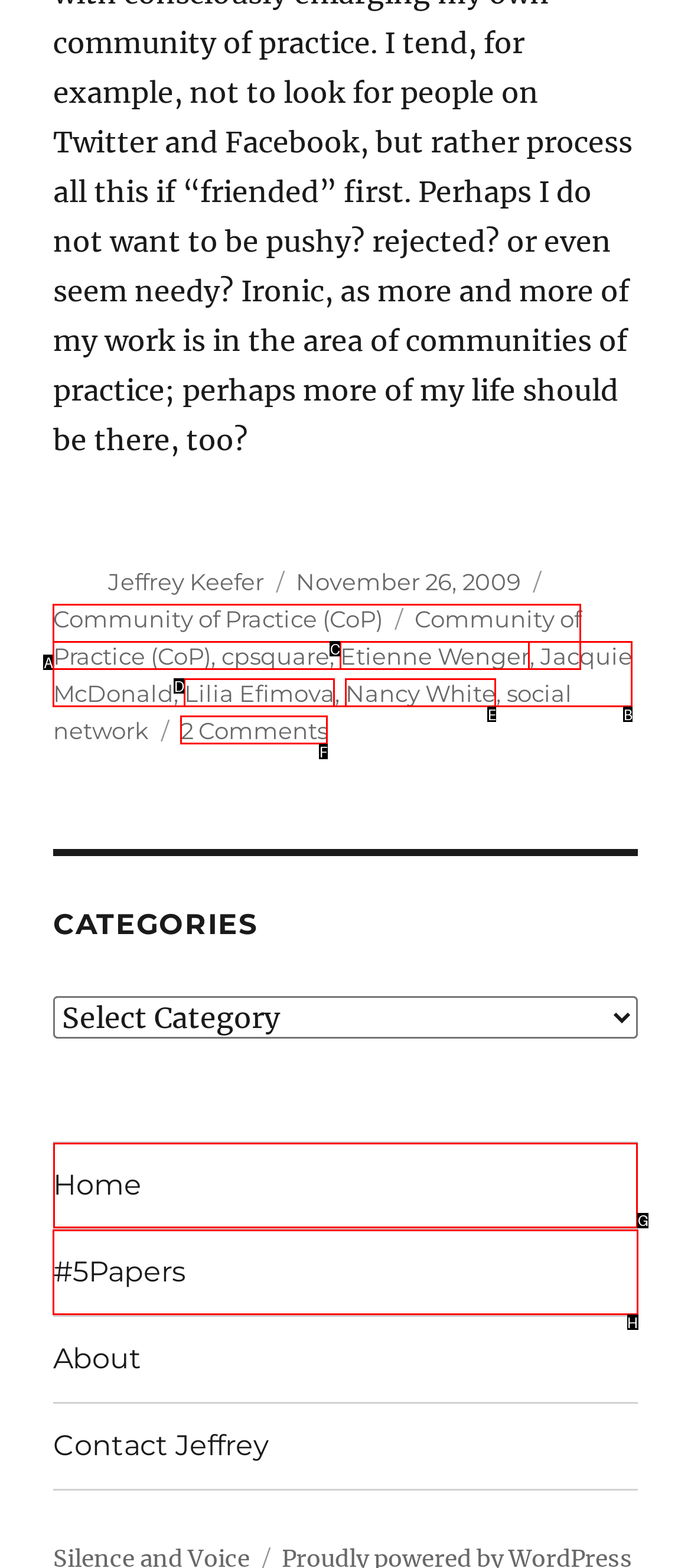Show which HTML element I need to click to perform this task: Go to home page Answer with the letter of the correct choice.

G